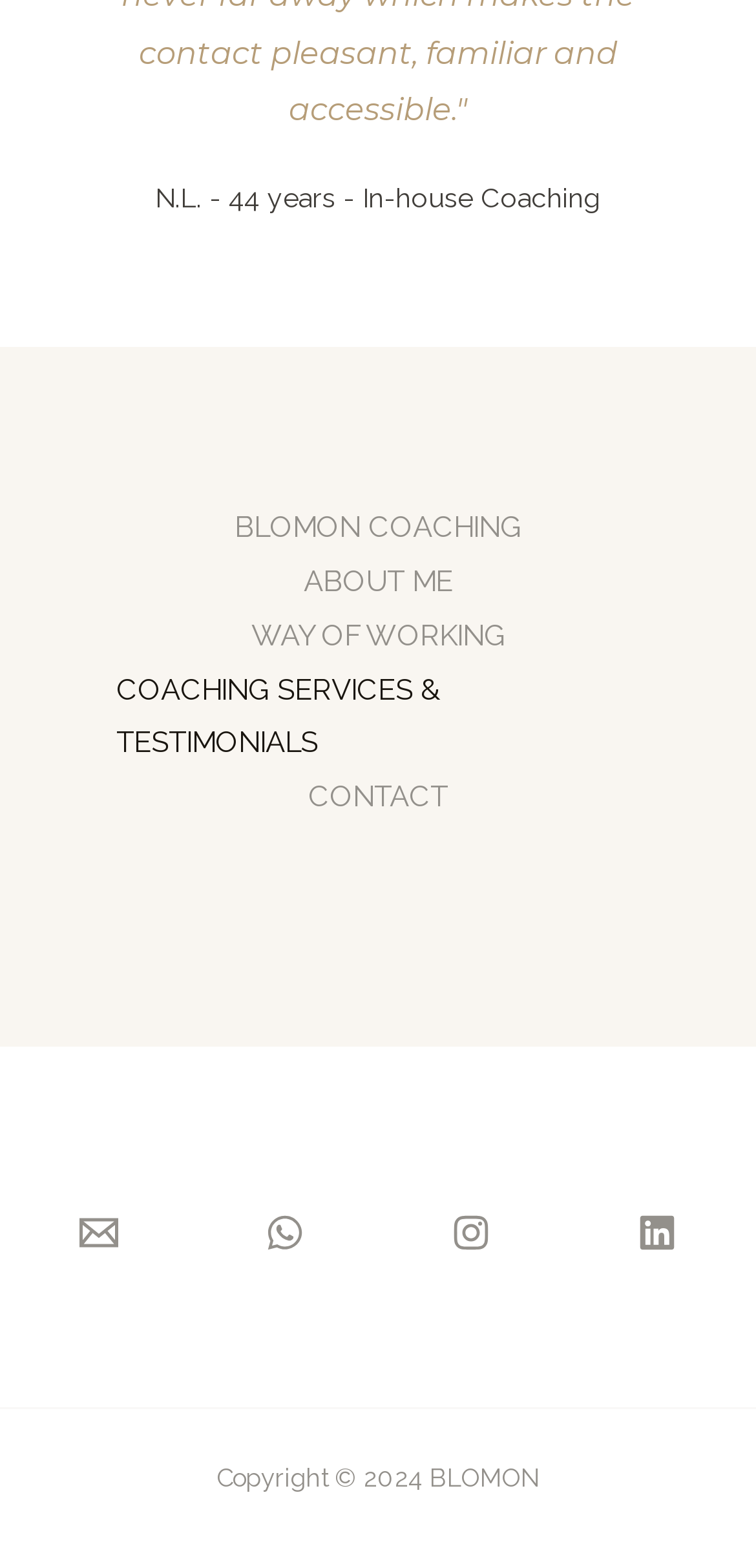Show the bounding box coordinates of the element that should be clicked to complete the task: "Click on BLOMON COACHING".

[0.259, 0.32, 0.741, 0.355]